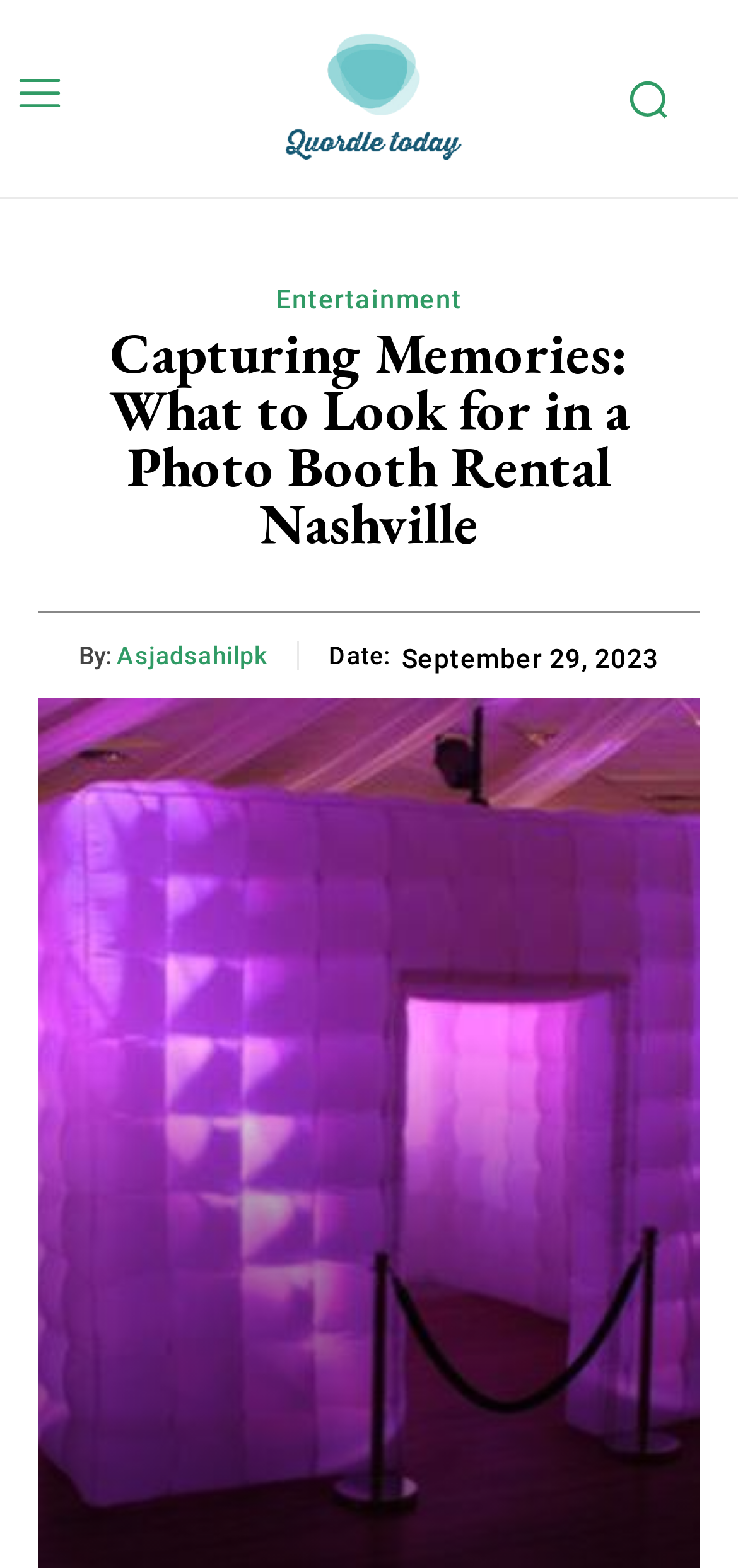Based on the visual content of the image, answer the question thoroughly: How many images are on the top section of the page?

I counted the image elements located at the top of the page, which are the logo image, an image with no description, and another image with no description, totaling 3 images.